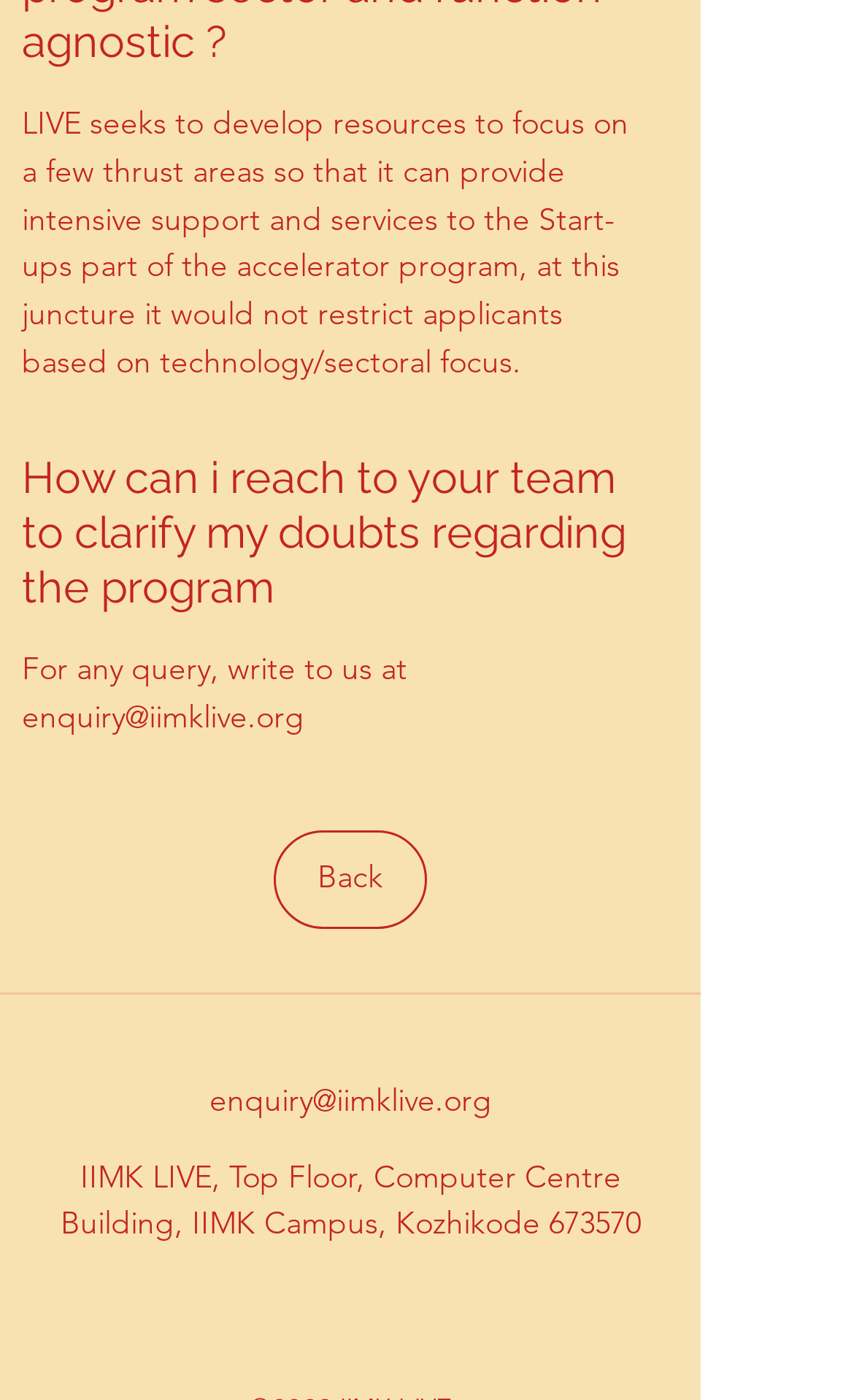Use a single word or phrase to answer the following:
What is the purpose of LIVE?

To develop resources for start-ups